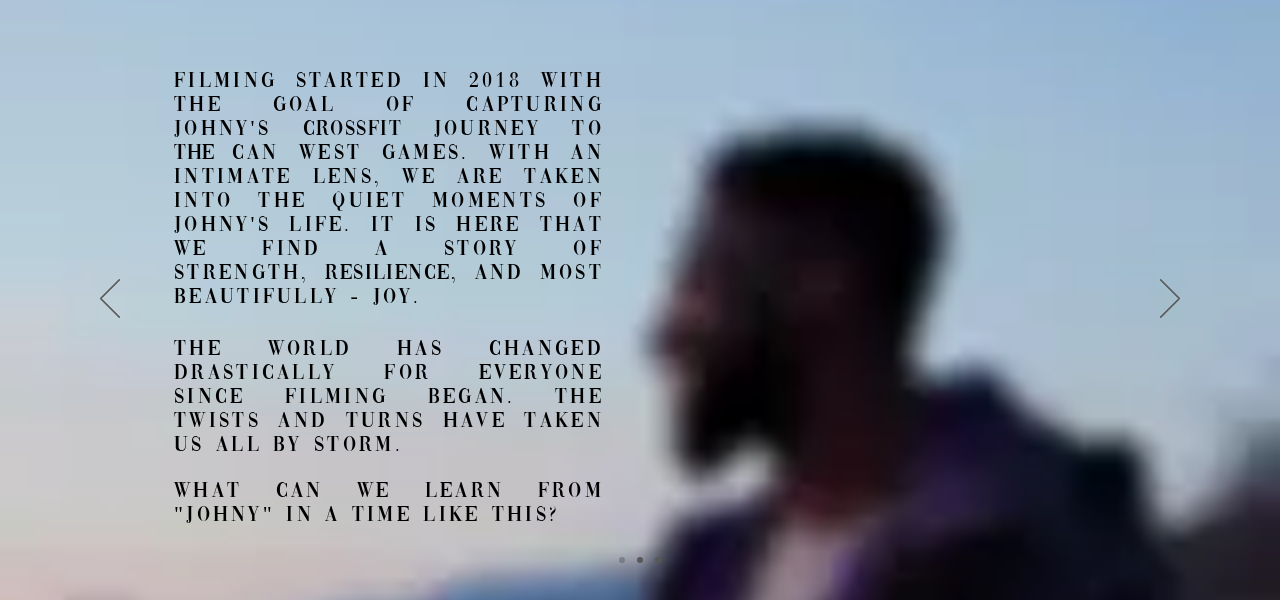Using the information from the screenshot, answer the following question thoroughly:
What themes are emphasized in the documentary?

The caption highlights that the documentary emphasizes themes of strength, resilience, and joy, which suggests that these aspects of Johny Dyer's life are central to the narrative.